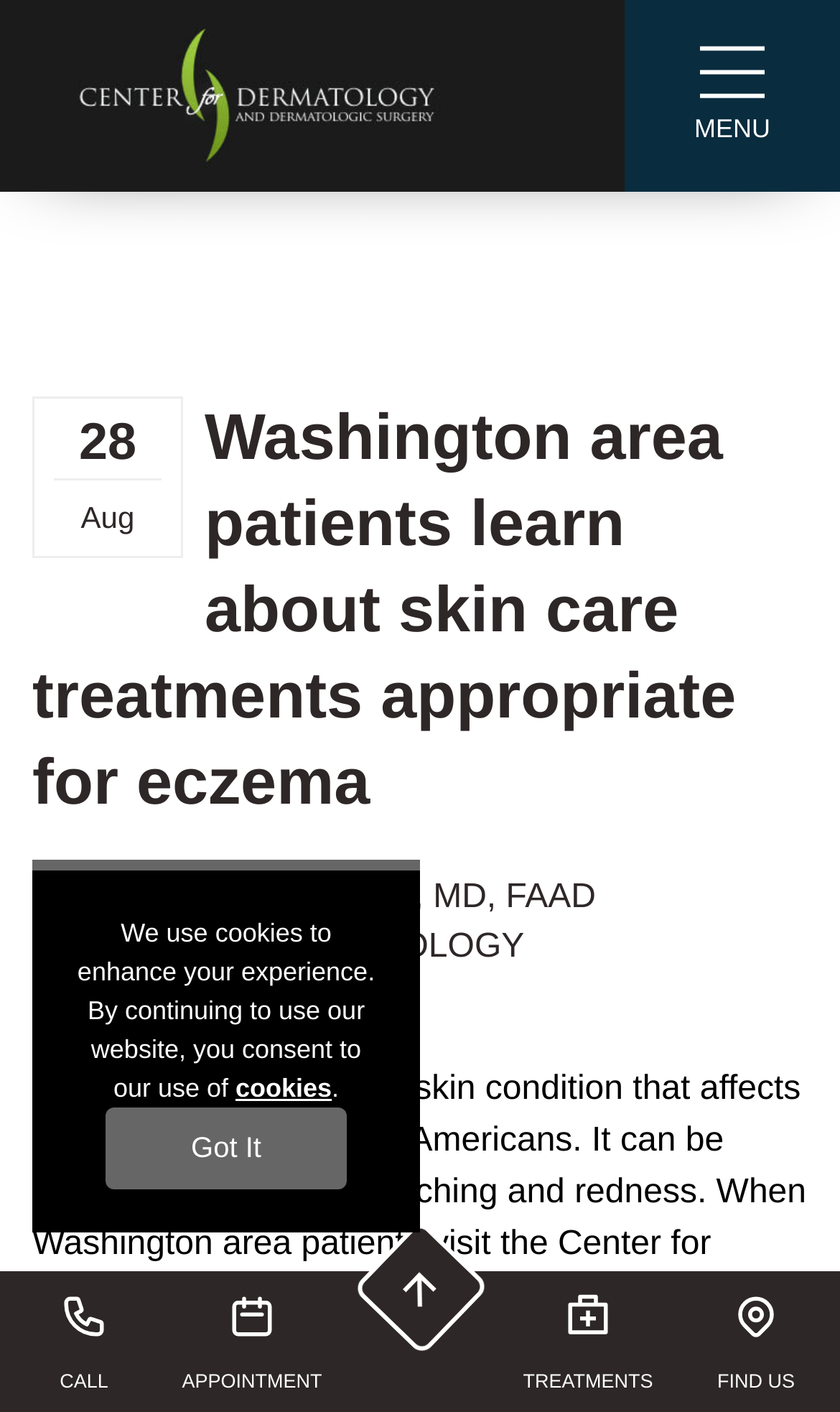Please mark the bounding box coordinates of the area that should be clicked to carry out the instruction: "Learn about body contouring treatments".

[0.0, 0.116, 0.672, 0.192]